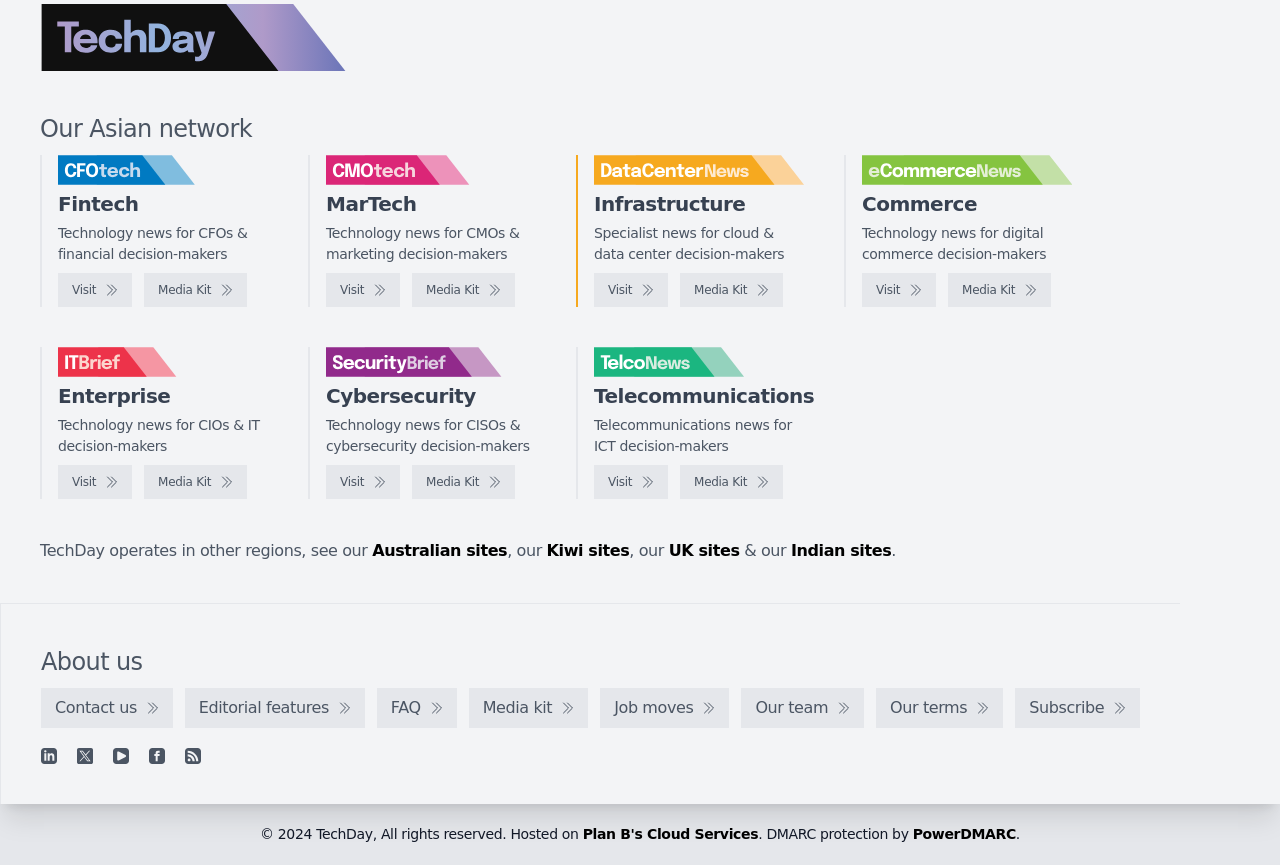Please determine the bounding box coordinates of the area that needs to be clicked to complete this task: 'View Media Kit of CMOtech'. The coordinates must be four float numbers between 0 and 1, formatted as [left, top, right, bottom].

[0.322, 0.316, 0.402, 0.355]